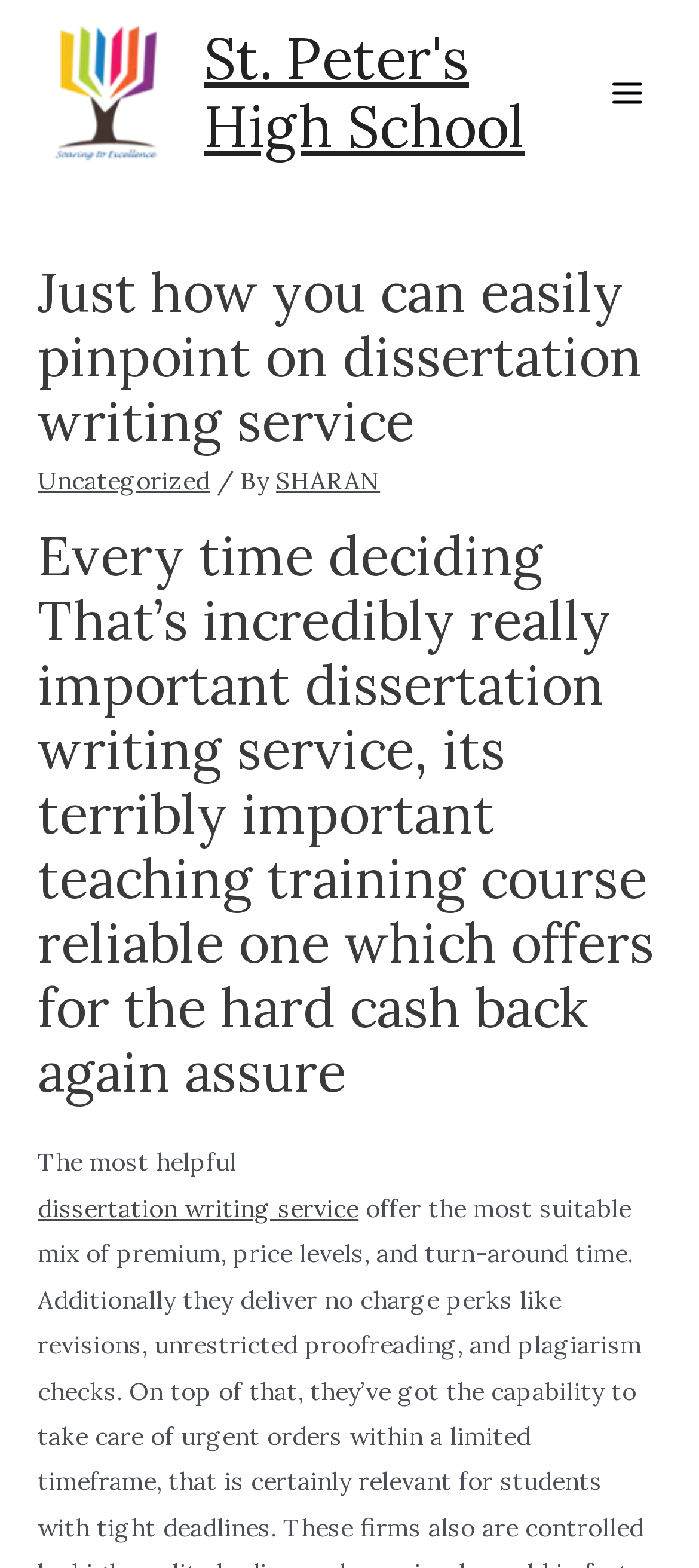What is the topic of the article?
Please craft a detailed and exhaustive response to the question.

The topic of the article can be inferred from the heading elements, specifically the one that says 'Just how you can easily pinpoint on dissertation writing service' and the link that says 'dissertation writing service'.